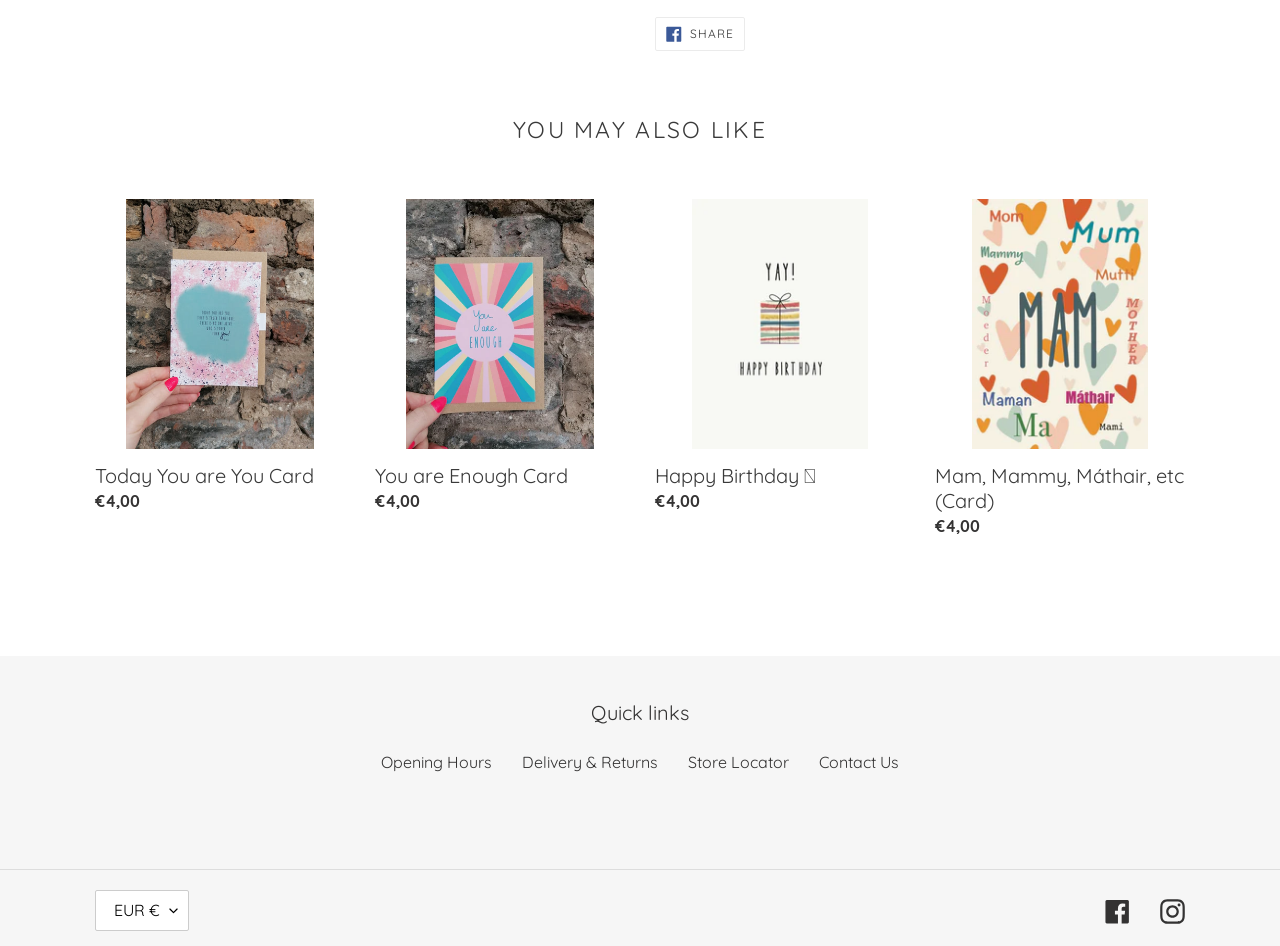Given the description "Share Share on Facebook", provide the bounding box coordinates of the corresponding UI element.

[0.512, 0.018, 0.582, 0.054]